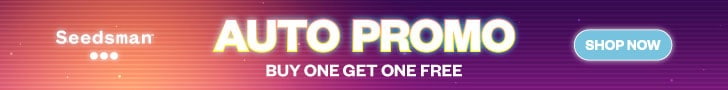Use a single word or phrase to answer the question:
What is the promotion being offered?

Buy One Get One Free